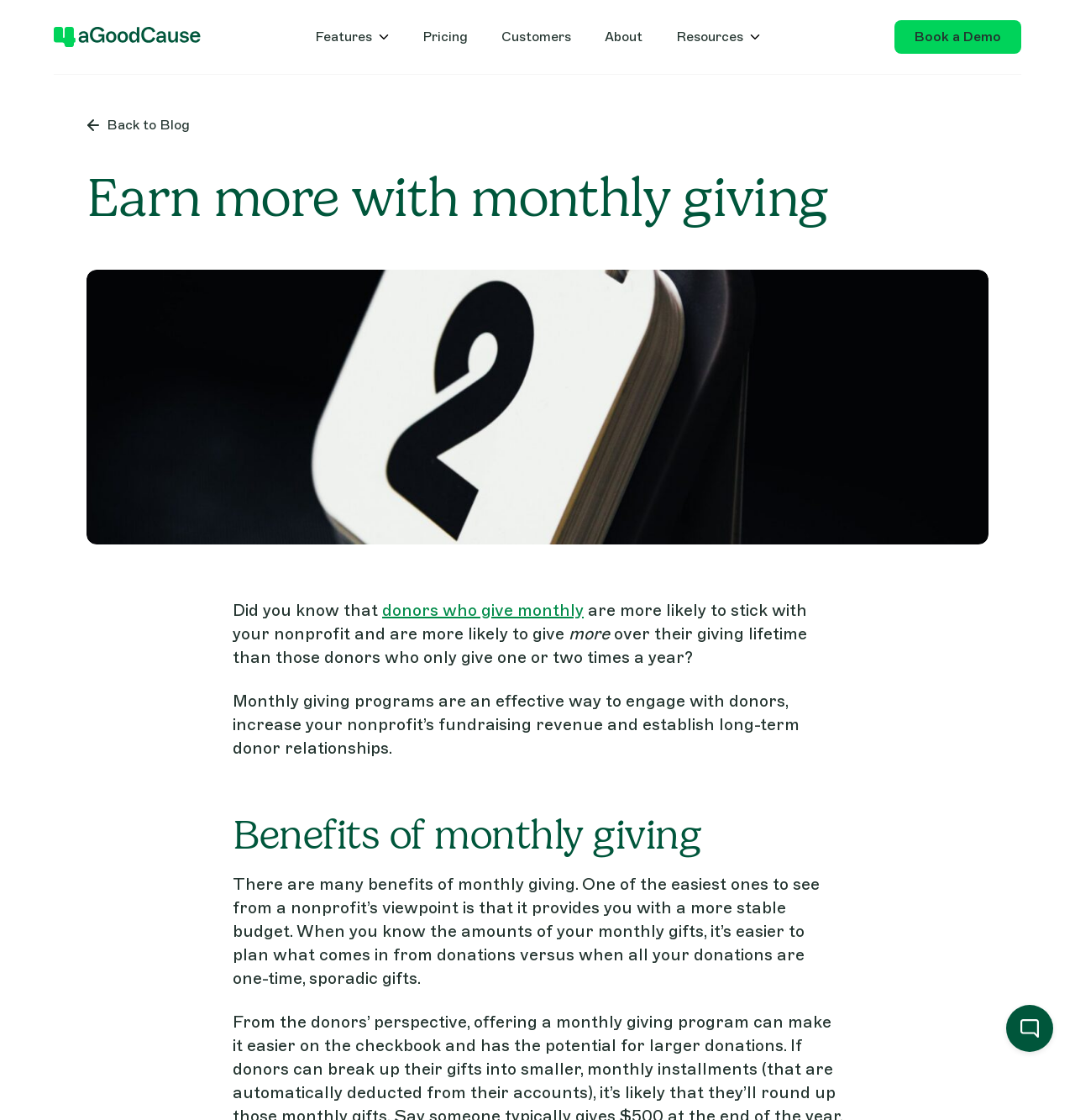Please find the bounding box for the UI component described as follows: "Back to Blog".

[0.08, 0.103, 0.92, 0.121]